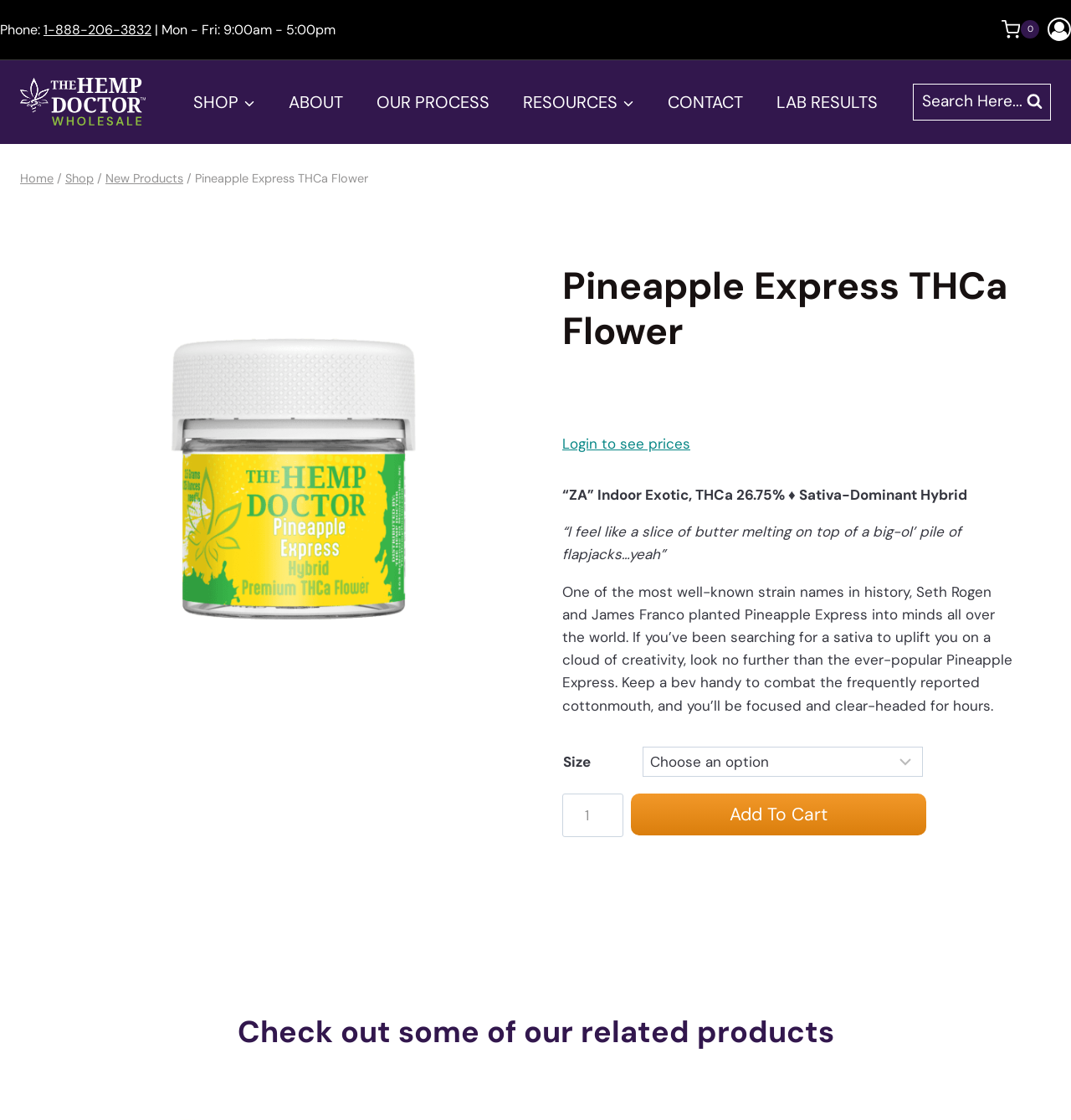Please examine the image and answer the question with a detailed explanation:
What is the THC percentage of the Pineapple Express strain?

I found the THC percentage by looking at the product description, which says '“ZA” Indoor Exotic, THCa 26.75% ♦ Sativa-Dominant Hybrid'.